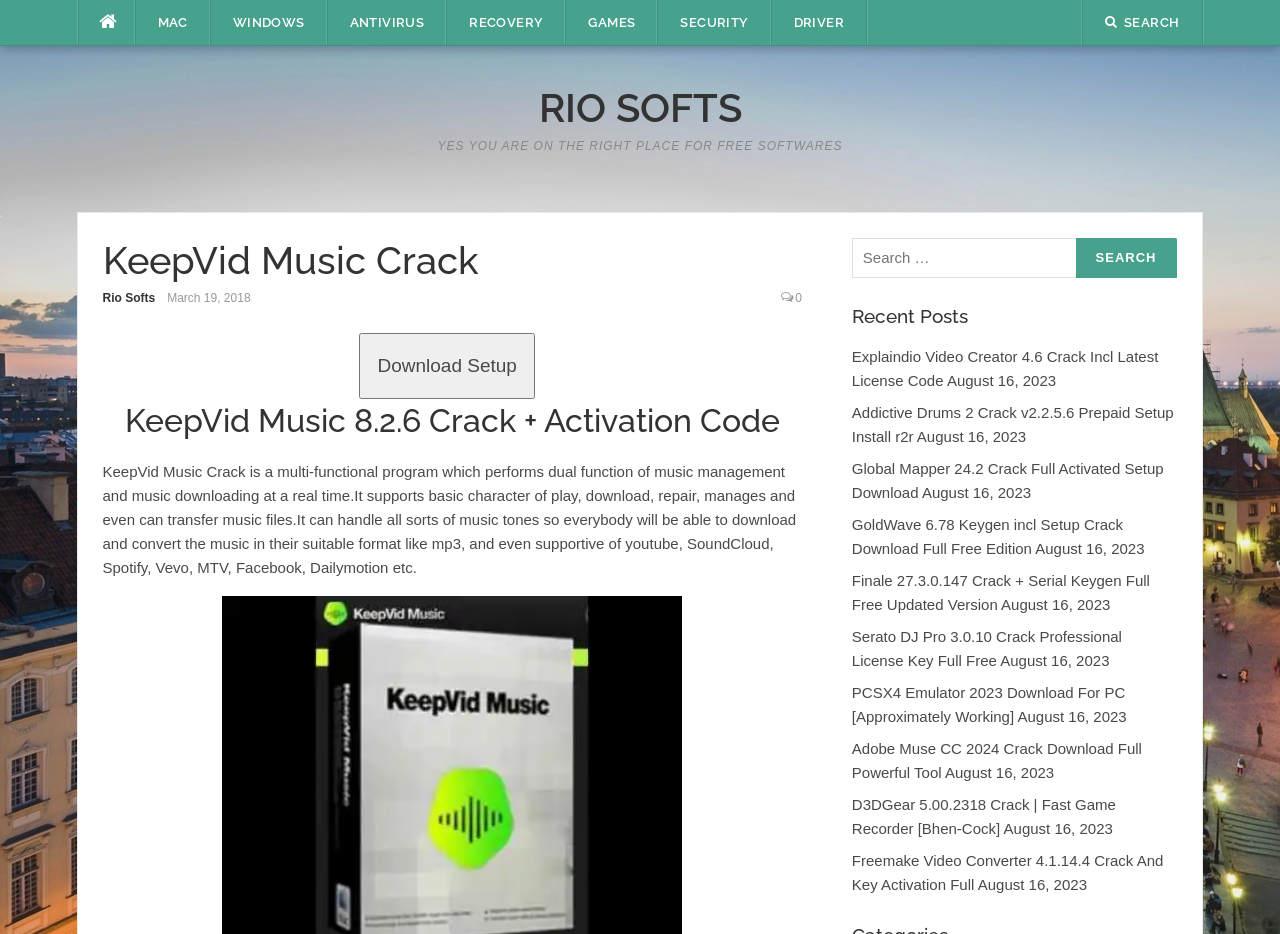Extract the text of the main heading from the webpage.

KeepVid Music Crack